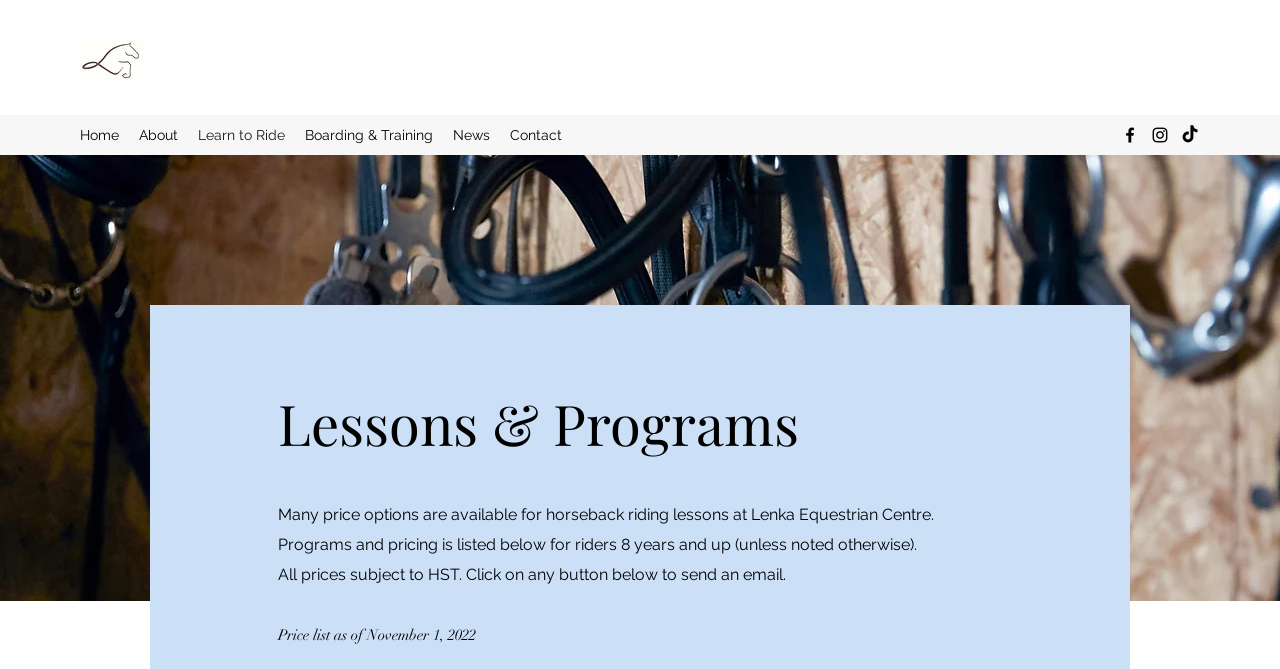Show the bounding box coordinates of the element that should be clicked to complete the task: "Open the Facebook social media page".

[0.875, 0.187, 0.891, 0.217]